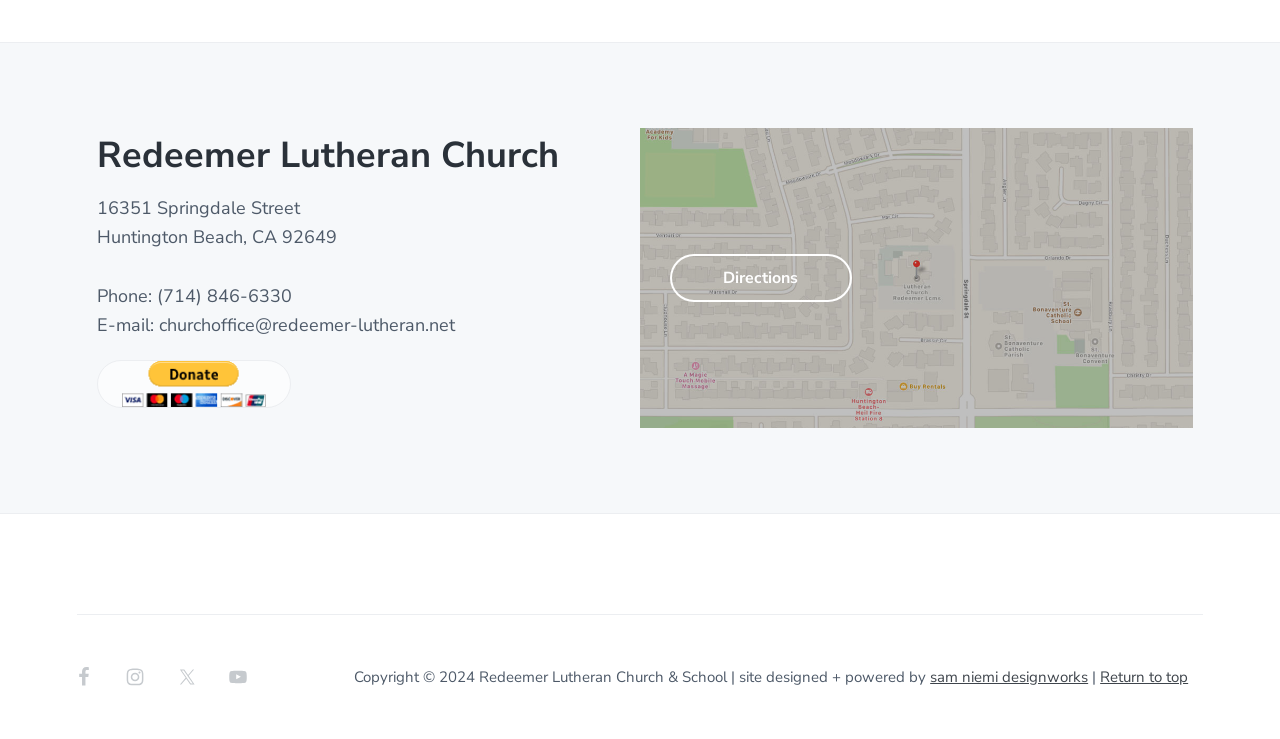Please determine the bounding box coordinates for the UI element described as: "2023 NEUBIAS Conference, Porto".

None